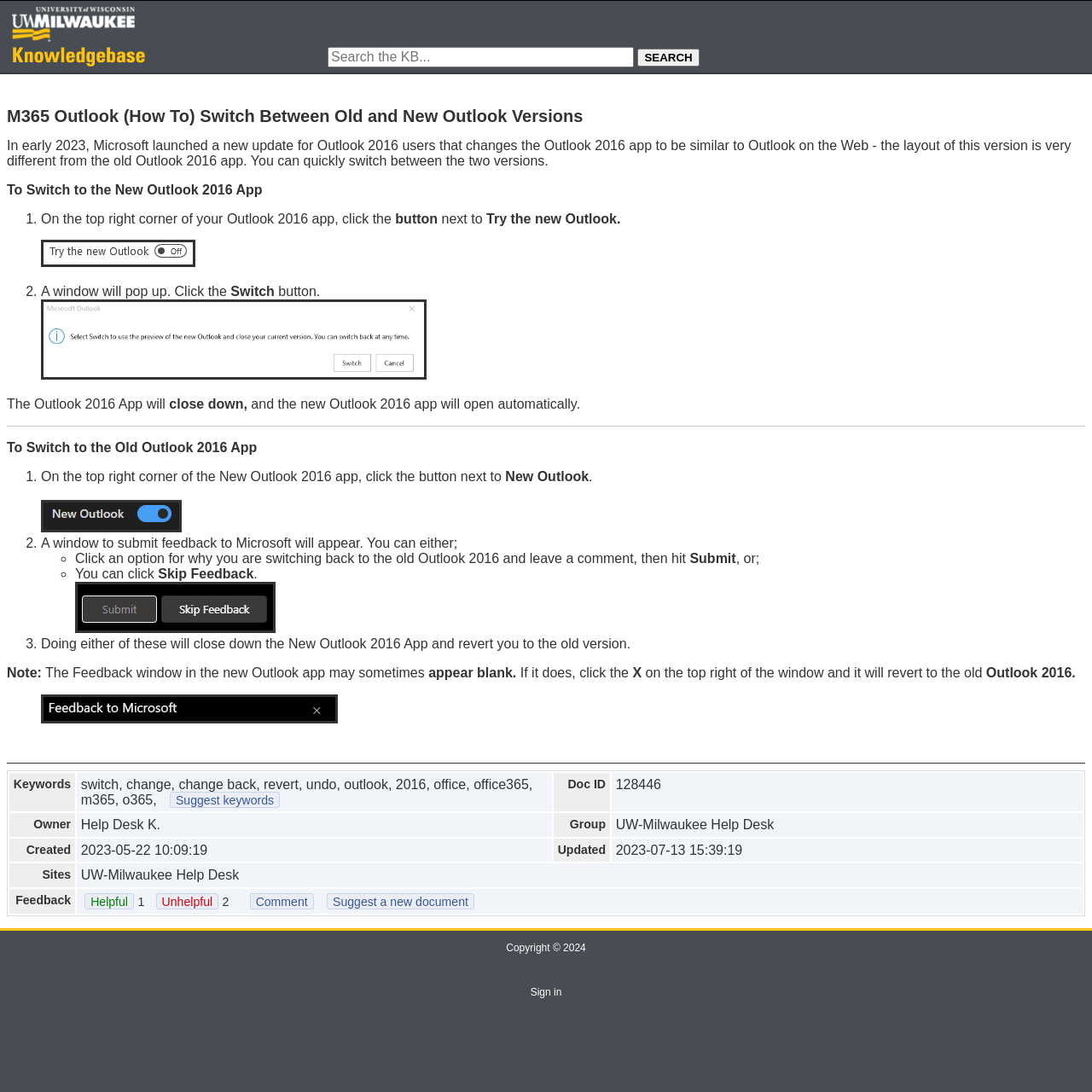Why might the Feedback window appear blank?
Deliver a detailed and extensive answer to the question.

The Feedback window in the new Outlook app may sometimes appear blank, and if it does, you can click the 'X' on the top right of the window to revert to the old Outlook 2016, as mentioned in the note section of the webpage.